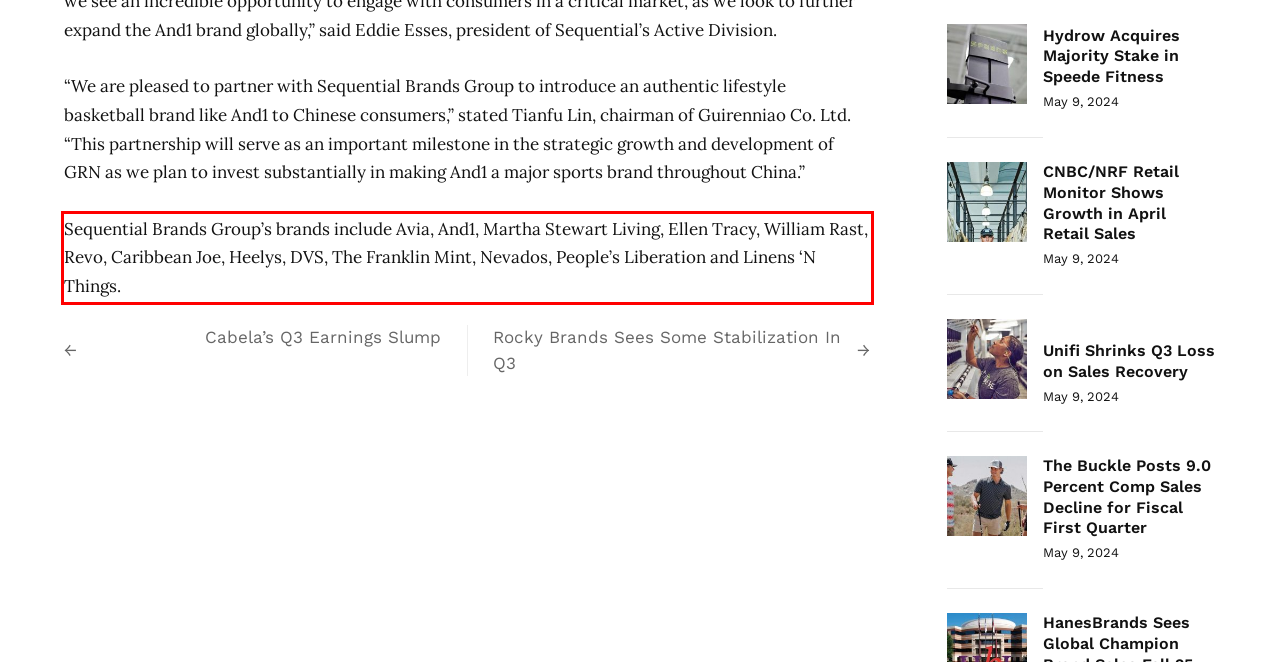Please use OCR to extract the text content from the red bounding box in the provided webpage screenshot.

Sequential Brands Group’s brands include Avia, And1, Martha Stewart Living, Ellen Tracy, William Rast, Revo, Caribbean Joe, Heelys, DVS, The Franklin Mint, Nevados, People’s Liberation and Linens ‘N Things.